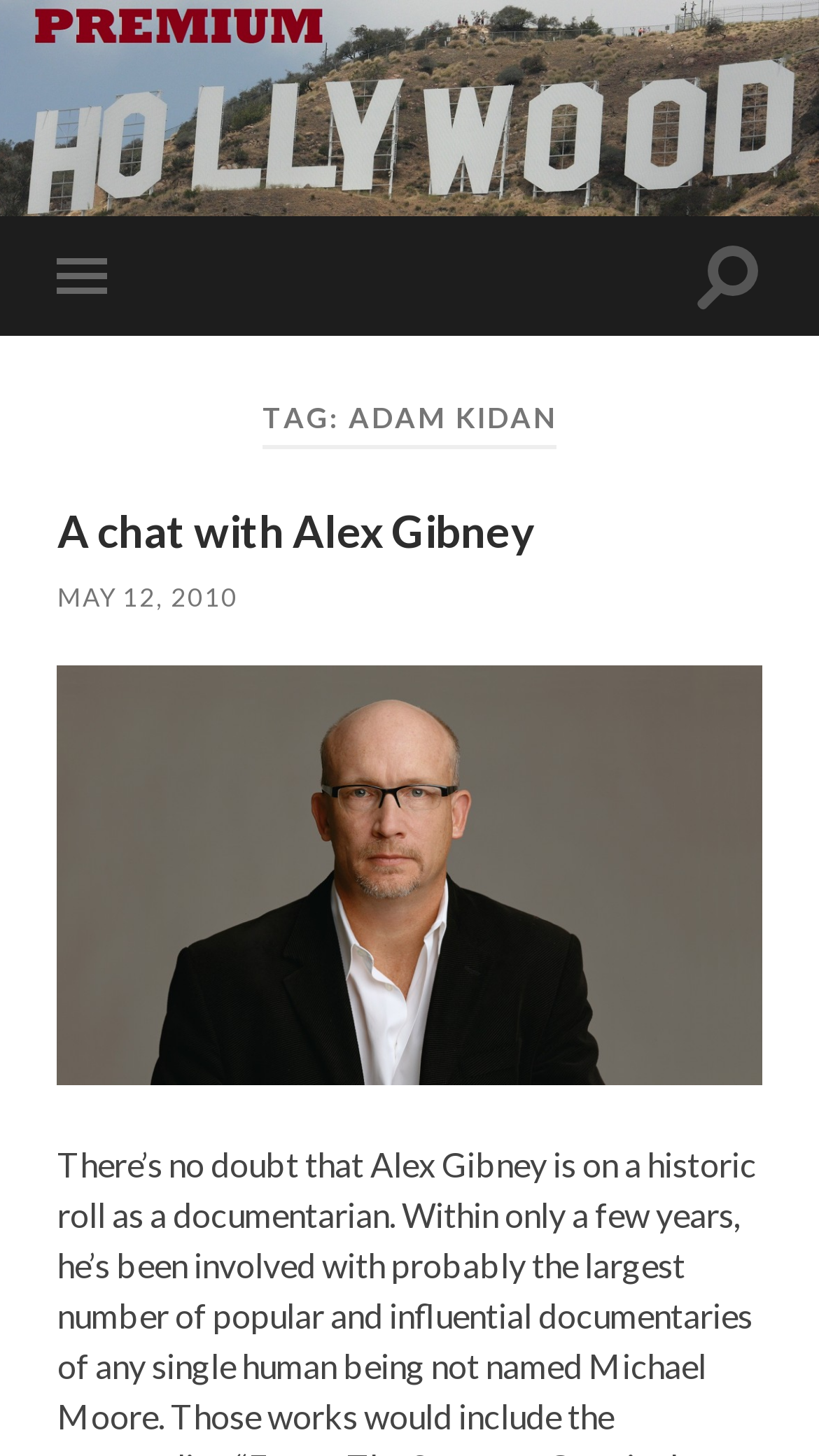What is the principal heading displayed on the webpage?

TAG: ADAM KIDAN